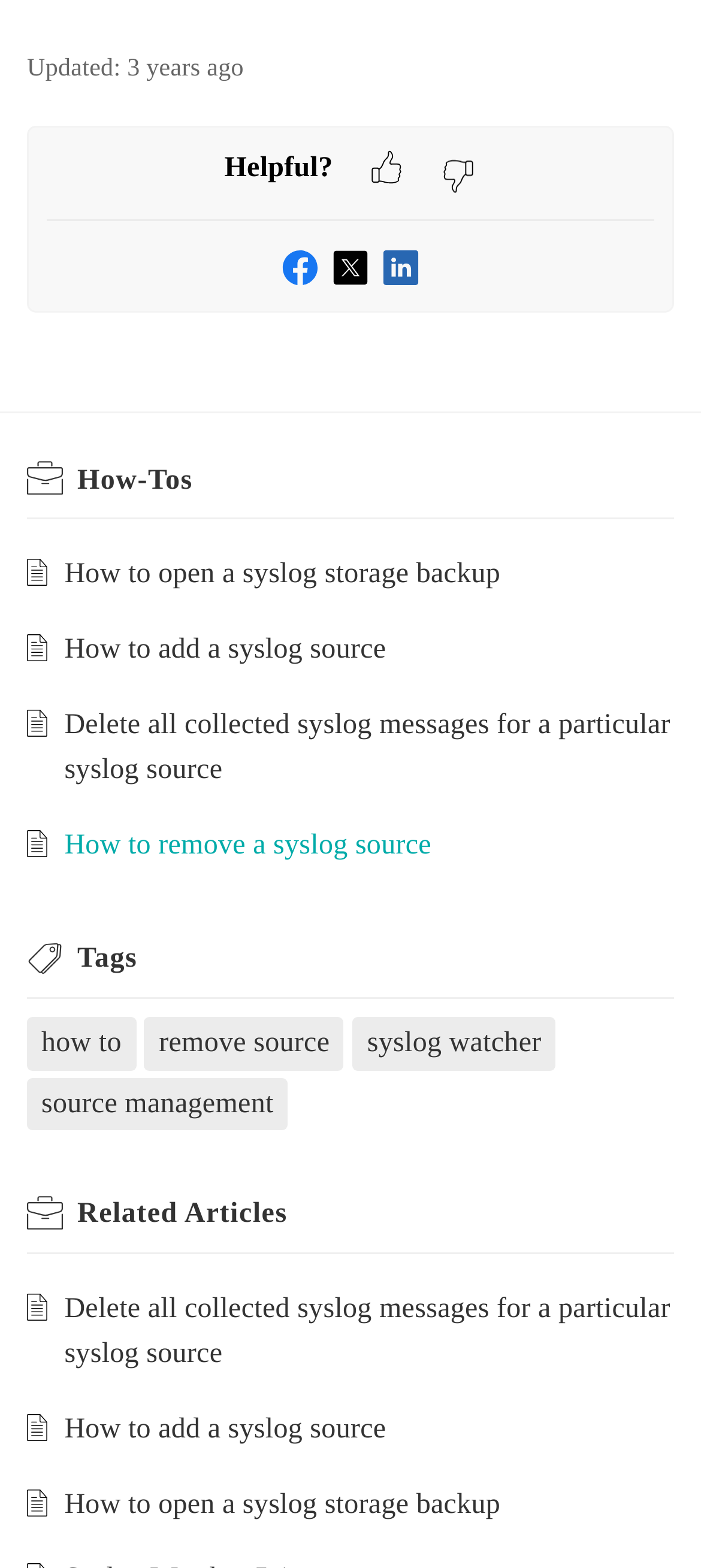How many social media links are available?
Using the visual information, respond with a single word or phrase.

3